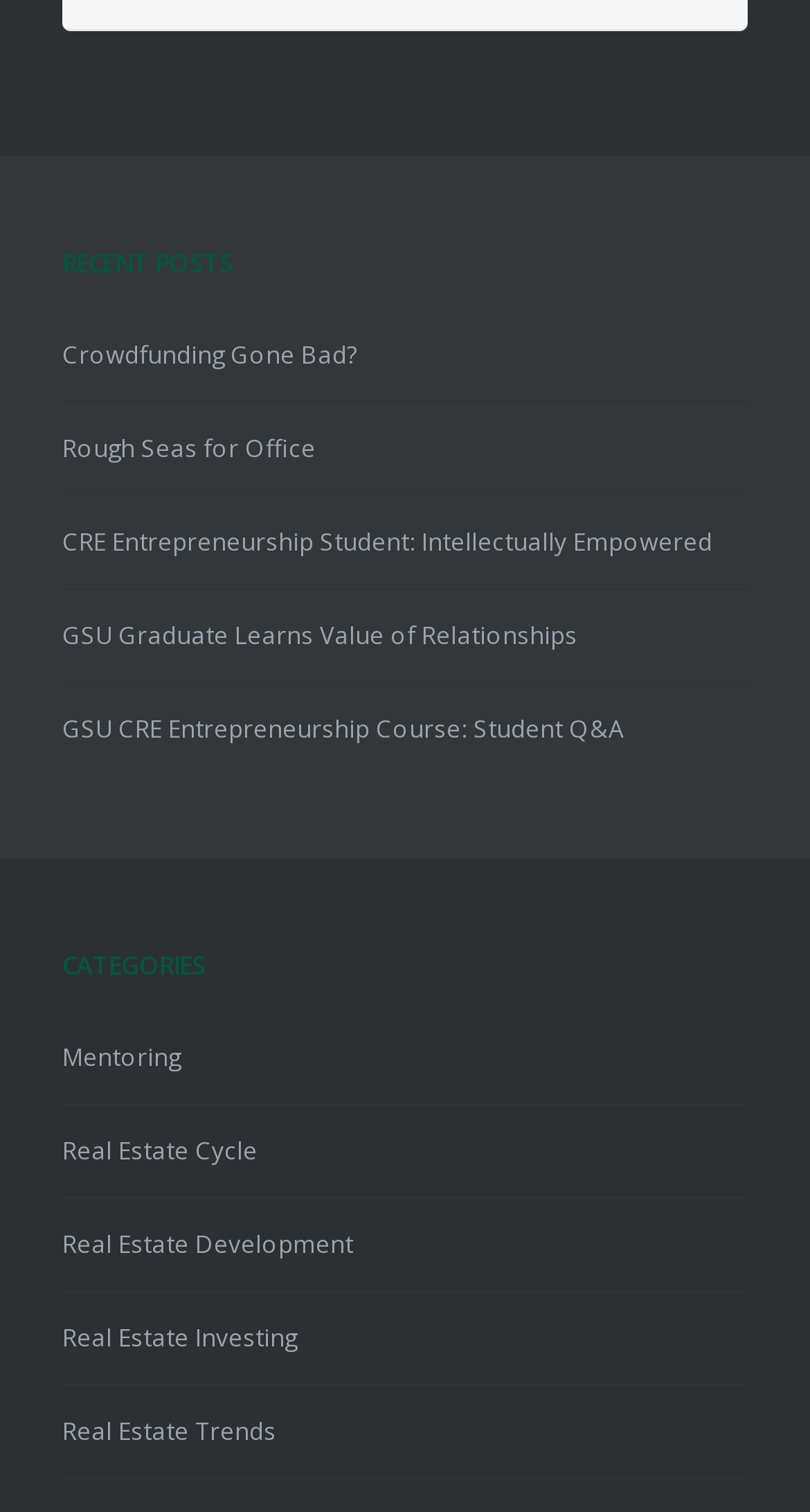Provide your answer in one word or a succinct phrase for the question: 
What is the last post about?

GSU CRE Entrepreneurship Course